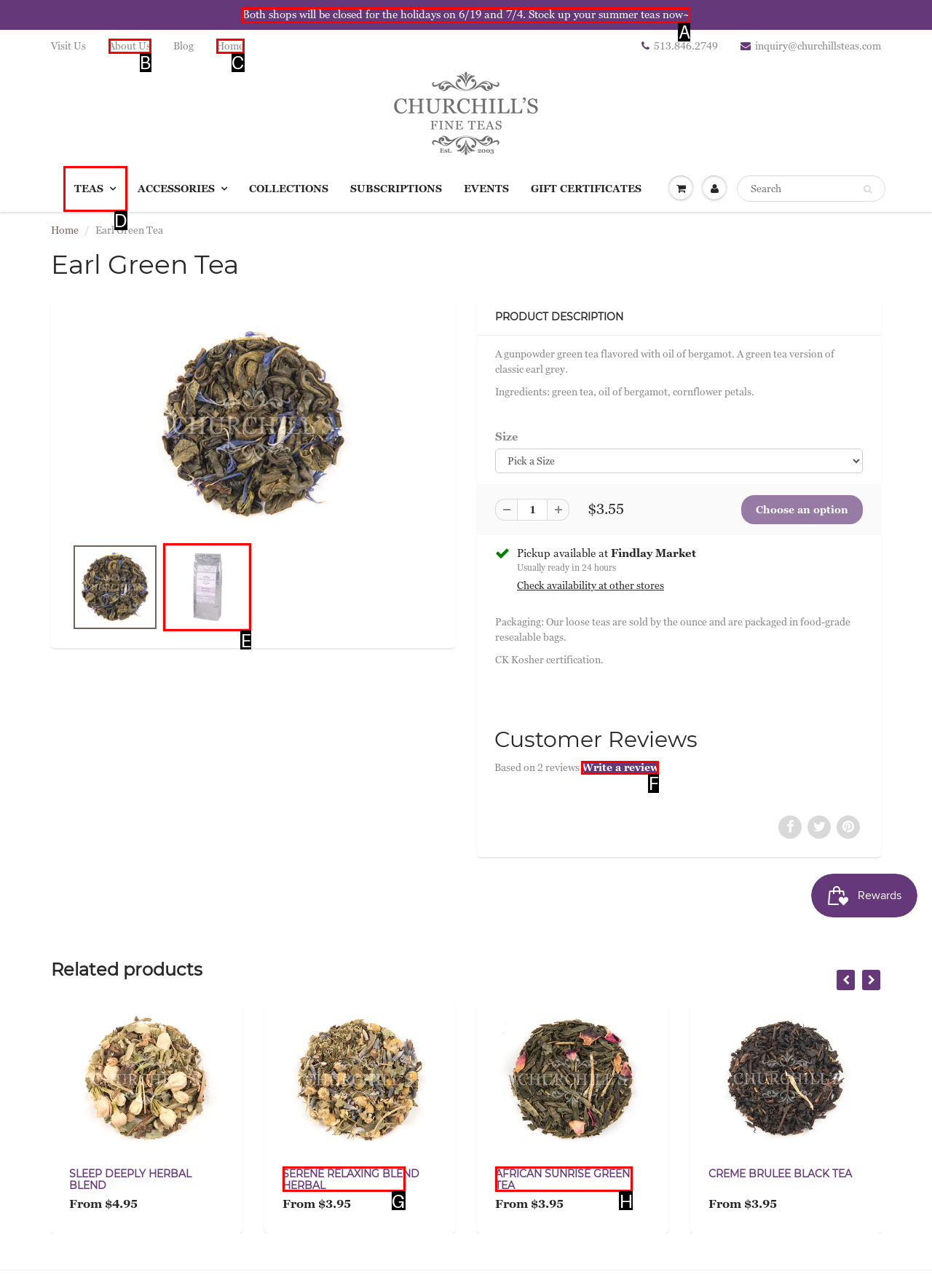Select the appropriate HTML element to click for the following task: Write a review for the Earl Green Tea
Answer with the letter of the selected option from the given choices directly.

F